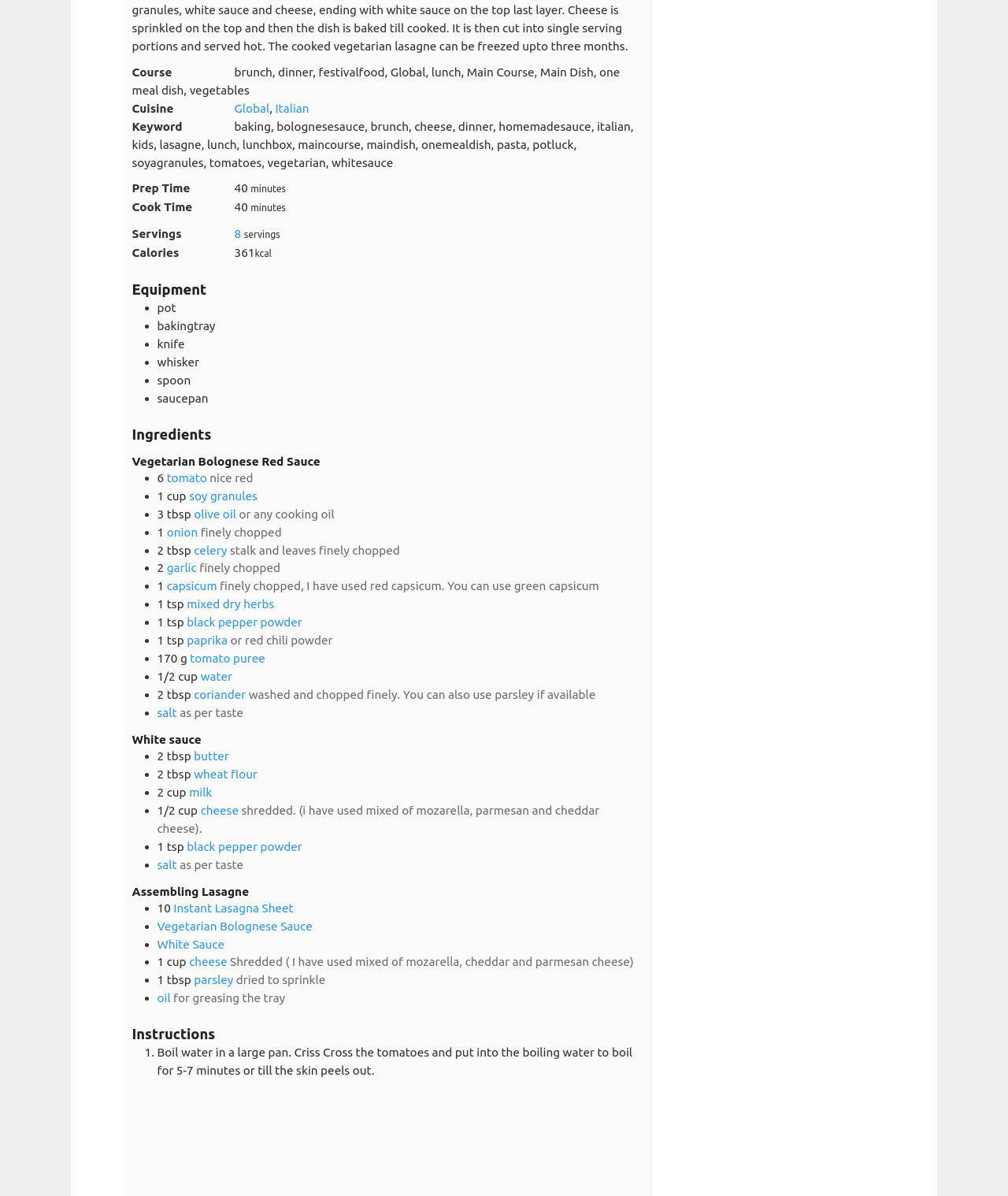What is the cuisine of the recipe?
Please use the image to provide an in-depth answer to the question.

I determined the answer by looking at the 'Cuisine' section of the webpage, which lists 'Global' as the cuisine of the recipe.